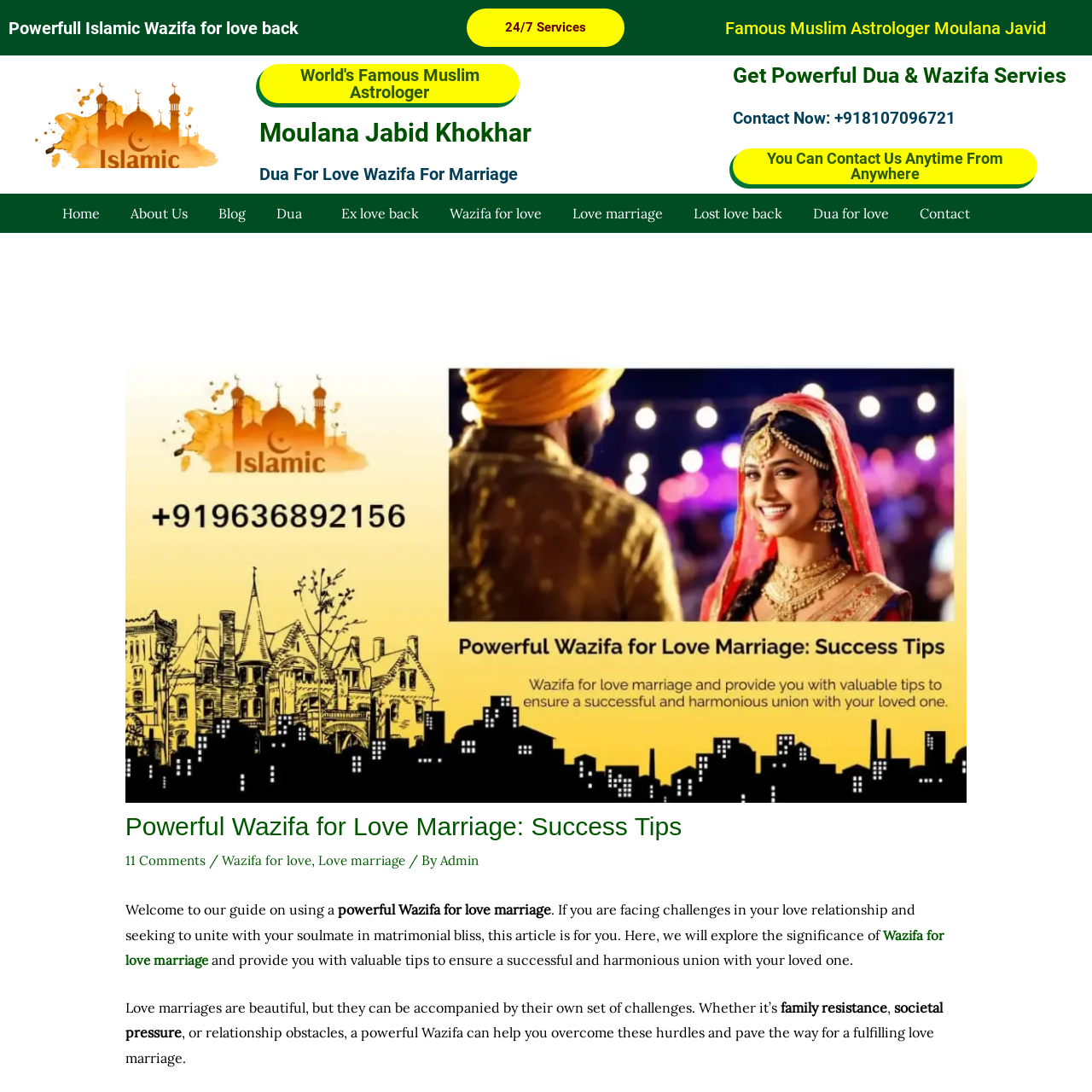What is the name of the famous Muslim astrologer?
Provide a thorough and detailed answer to the question.

I found the answer by looking at the StaticText element with the text 'Famous Muslim Astrologer Moulana Javid' which is located at [0.664, 0.016, 0.958, 0.035]. This text is likely to be a description of the astrologer, and the name is Moulana Javid.